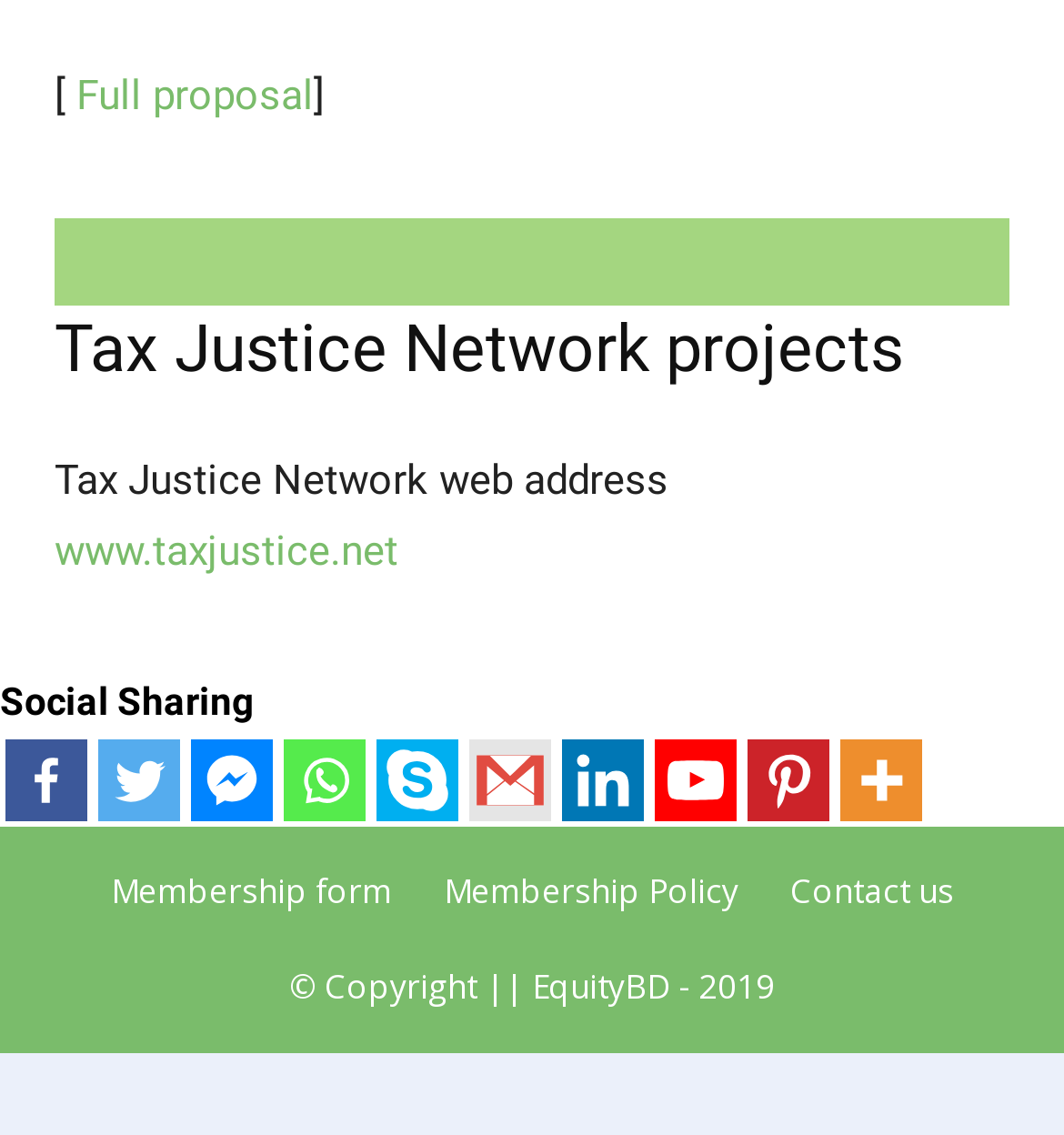Identify the bounding box coordinates of the clickable region required to complete the instruction: "Visit Tax Justice Network website". The coordinates should be given as four float numbers within the range of 0 and 1, i.e., [left, top, right, bottom].

[0.051, 0.465, 0.374, 0.508]